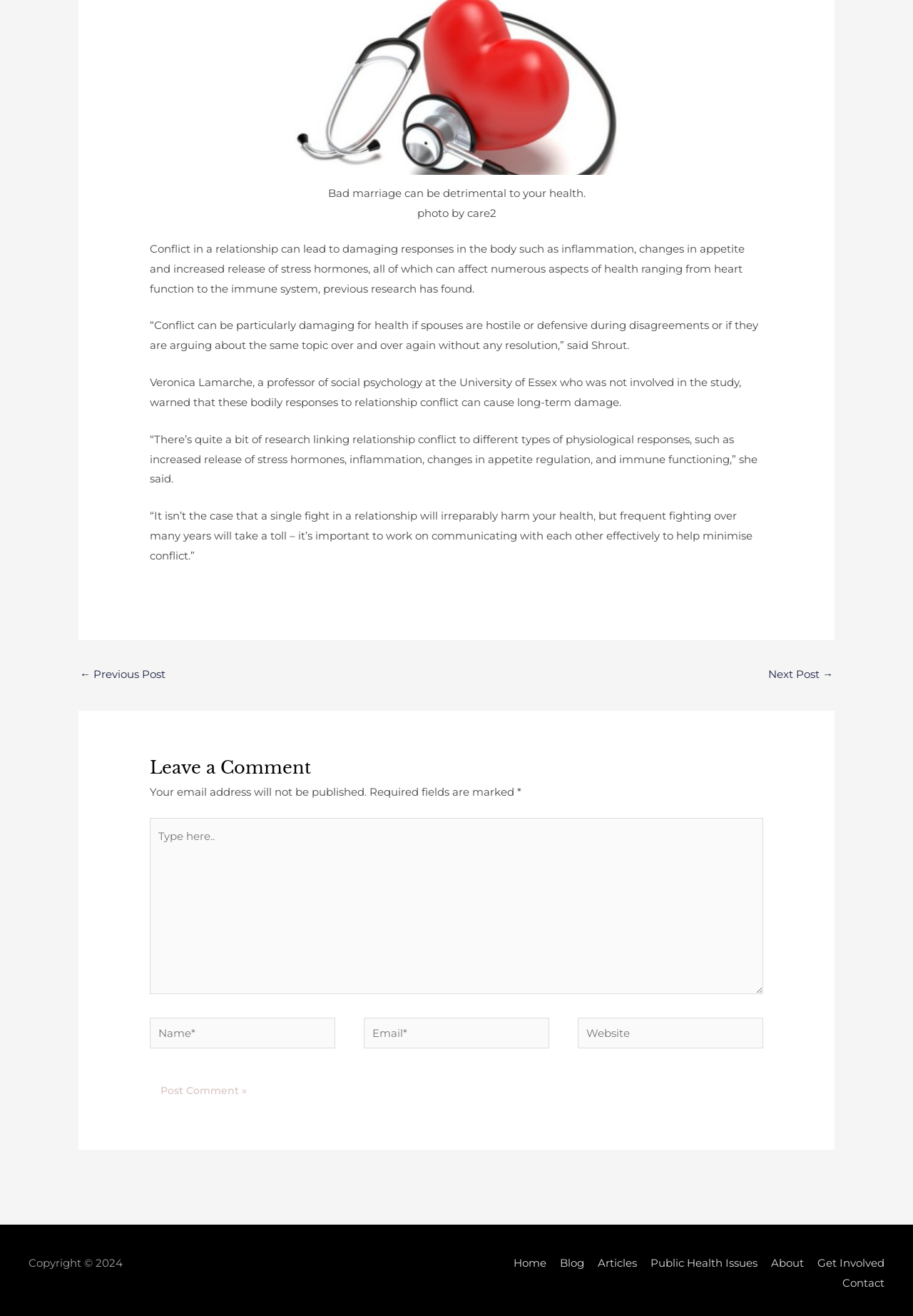Can you specify the bounding box coordinates of the area that needs to be clicked to fulfill the following instruction: "Click the 'Next Post →' link"?

[0.841, 0.504, 0.912, 0.523]